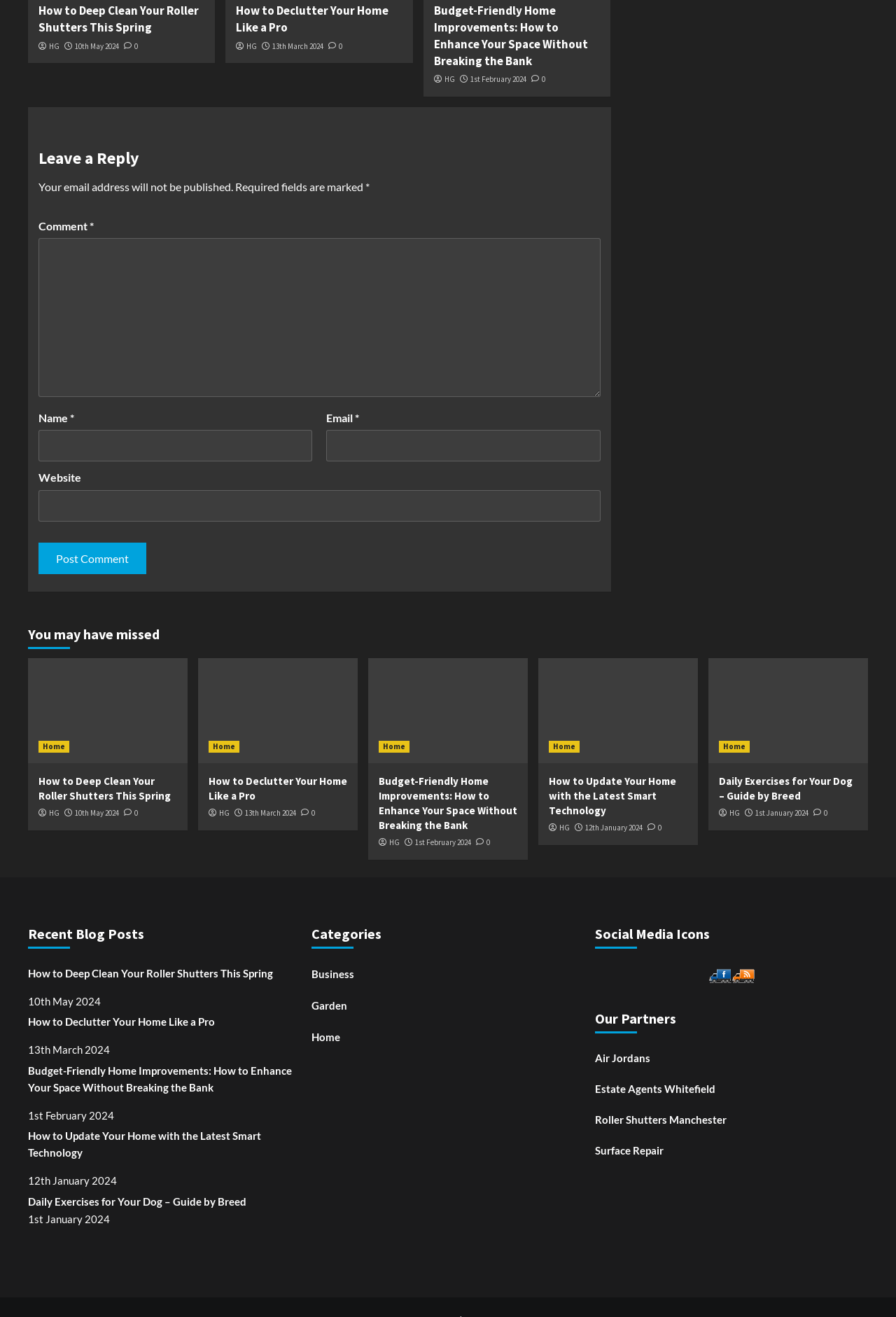Pinpoint the bounding box coordinates of the element that must be clicked to accomplish the following instruction: "Visit 'Home'". The coordinates should be in the format of four float numbers between 0 and 1, i.e., [left, top, right, bottom].

[0.043, 0.562, 0.077, 0.572]